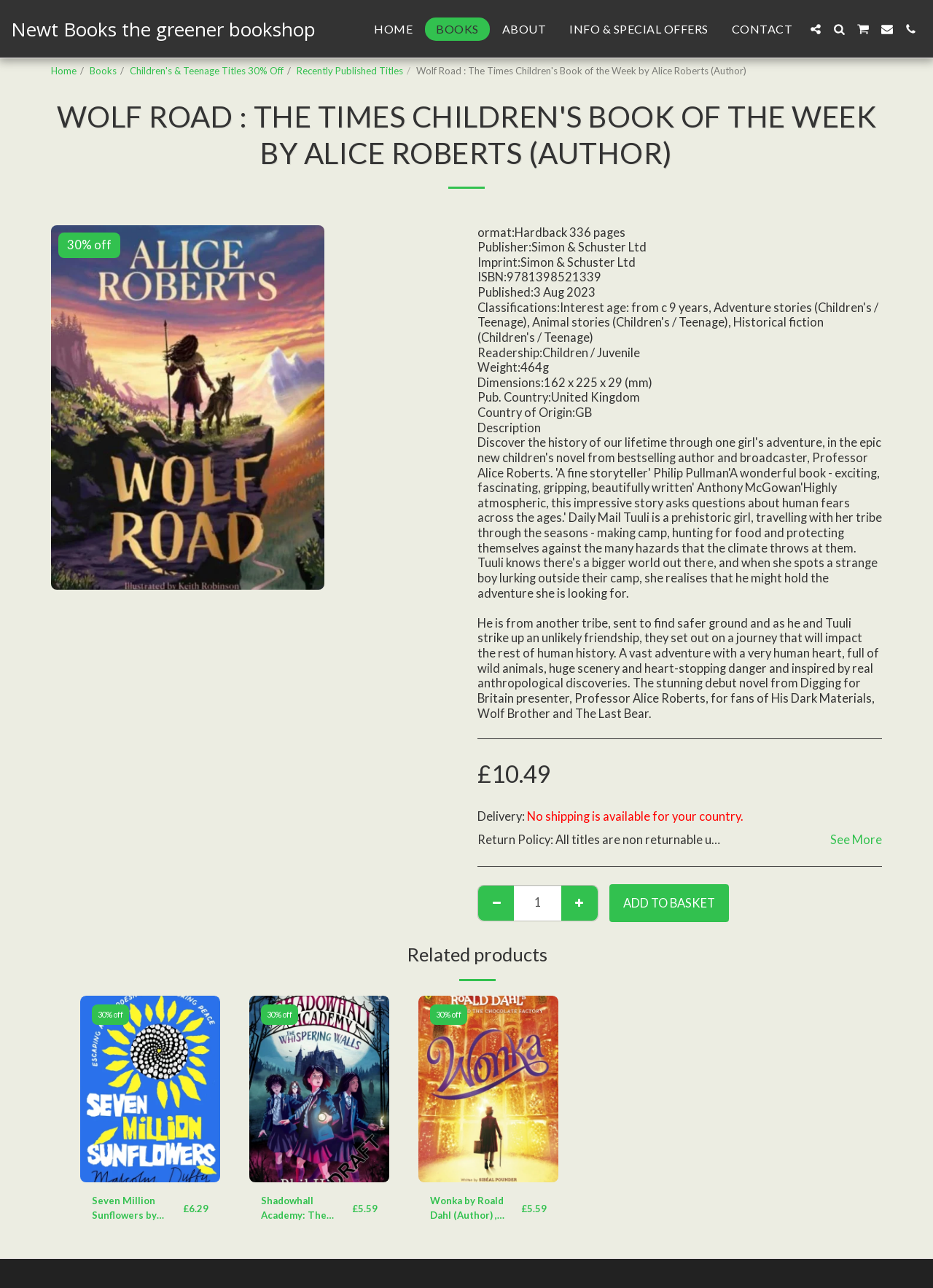Could you specify the bounding box coordinates for the clickable section to complete the following instruction: "Click to view Wonka by Roald Dahl"?

[0.482, 0.906, 0.565, 0.923]